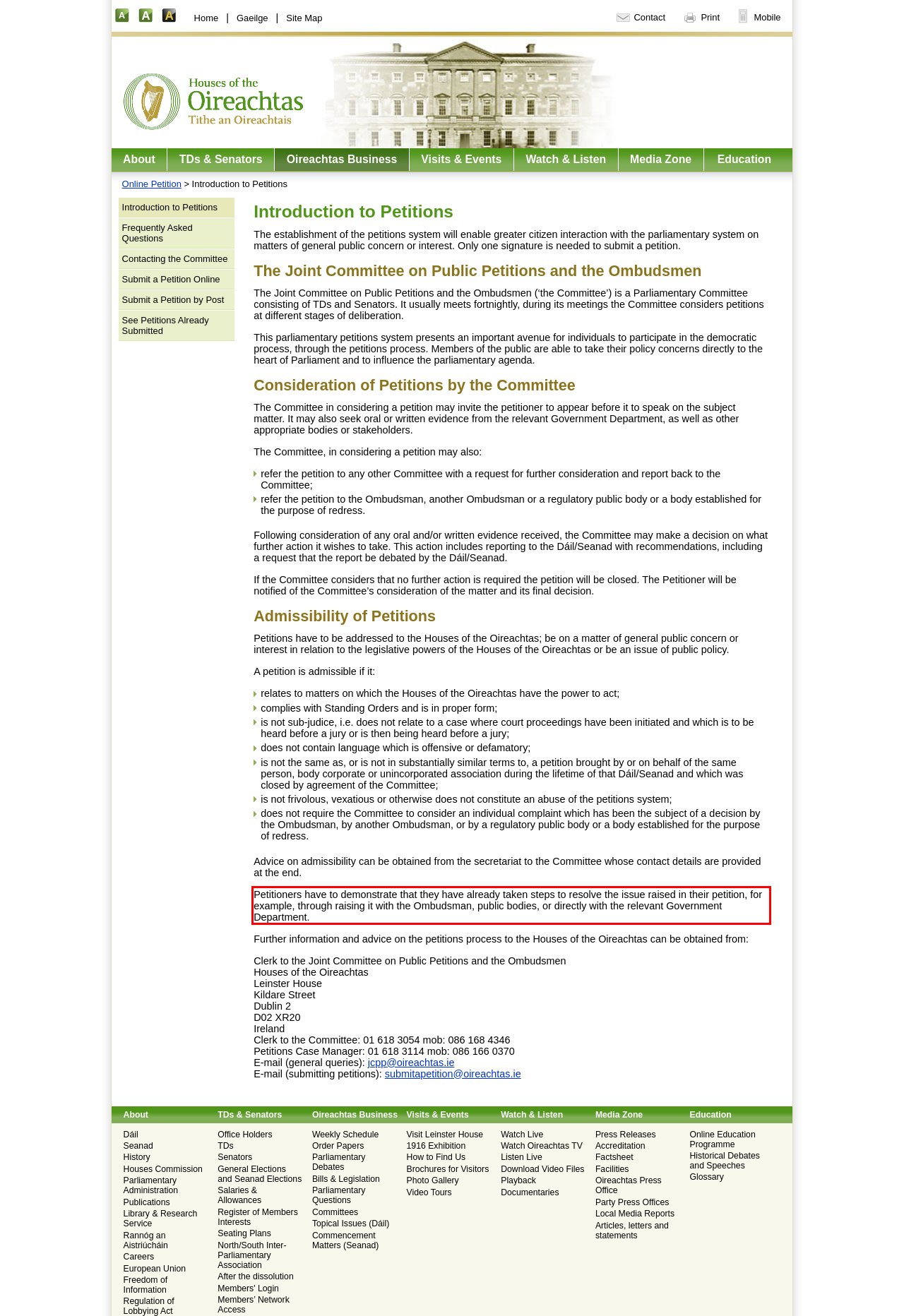Examine the webpage screenshot and use OCR to obtain the text inside the red bounding box.

Petitioners have to demonstrate that they have already taken steps to resolve the issue raised in their petition, for example, through raising it with the Ombudsman, public bodies, or directly with the relevant Government Department.